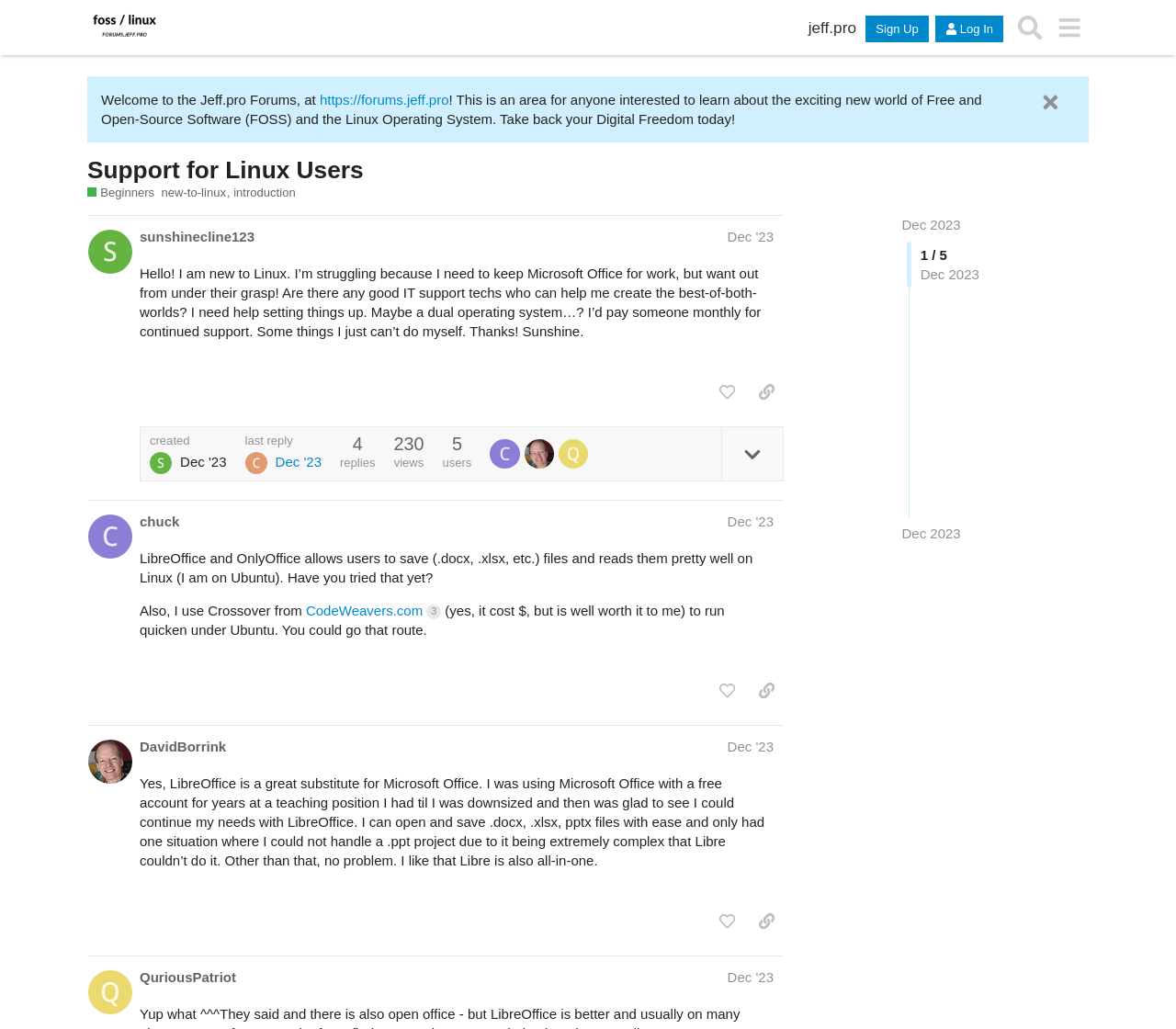Pinpoint the bounding box coordinates of the clickable element to carry out the following instruction: "Like the post by chuck."

[0.604, 0.656, 0.633, 0.687]